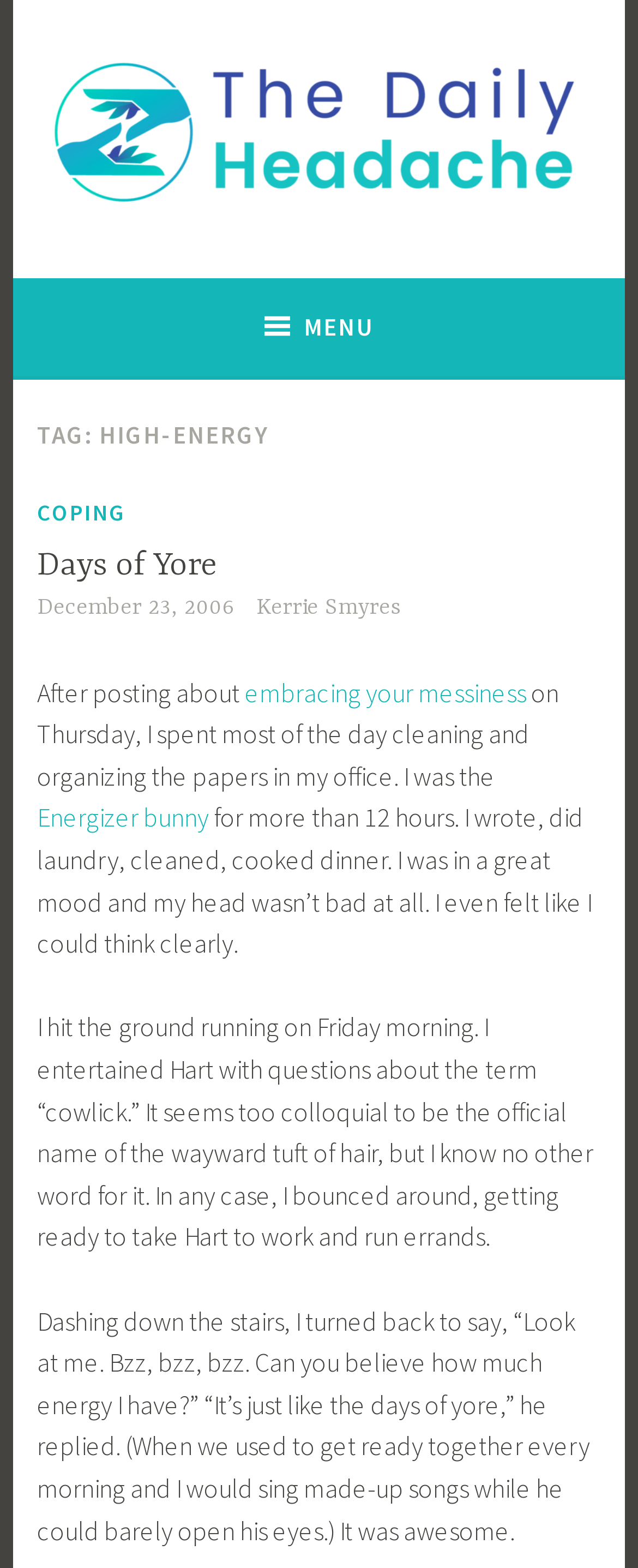Can you specify the bounding box coordinates of the area that needs to be clicked to fulfill the following instruction: "Open the menu"?

[0.414, 0.178, 0.586, 0.24]